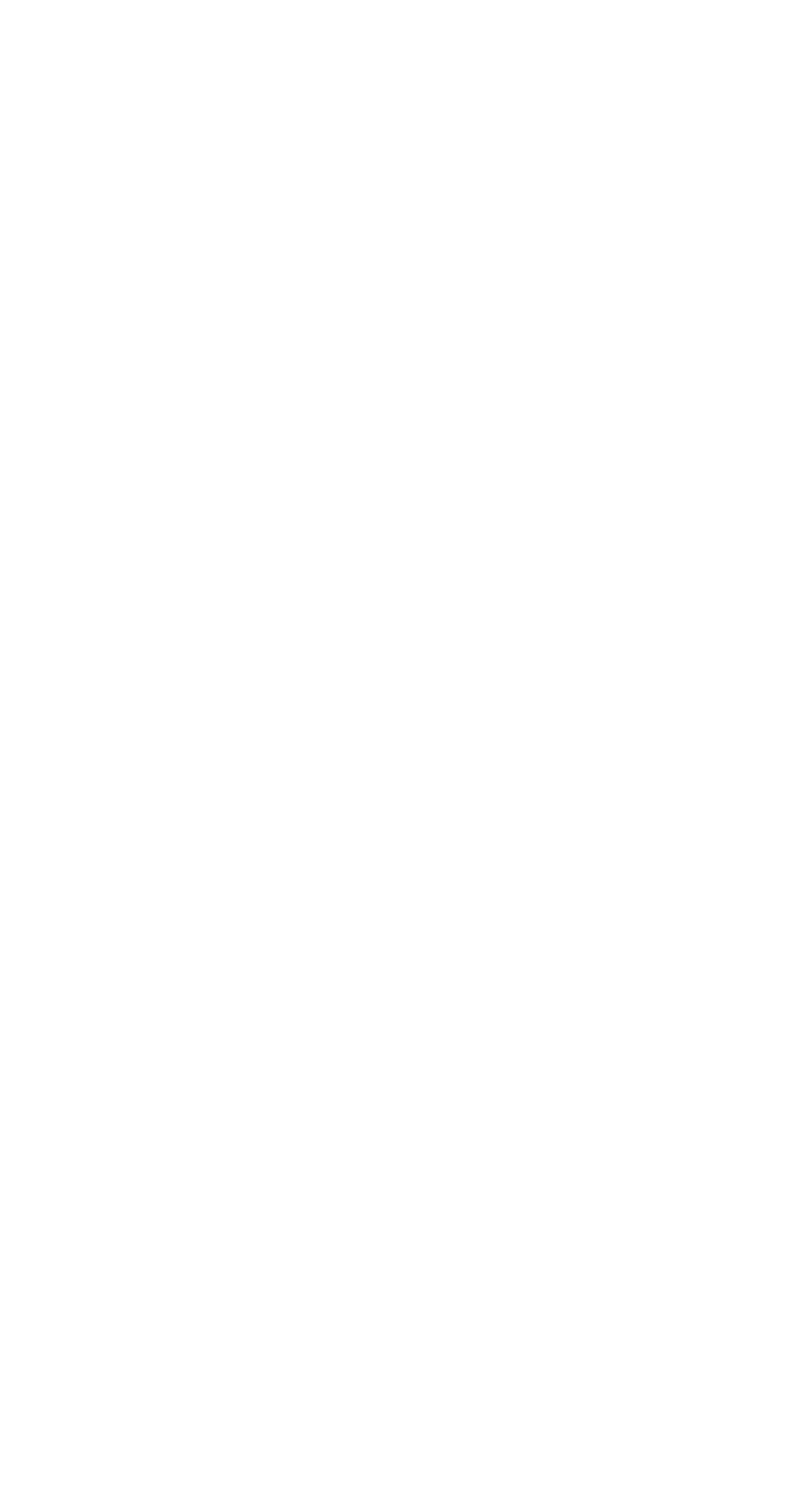Pinpoint the bounding box coordinates of the element that must be clicked to accomplish the following instruction: "visit About Us page". The coordinates should be in the format of four float numbers between 0 and 1, i.e., [left, top, right, bottom].

[0.038, 0.042, 0.205, 0.07]